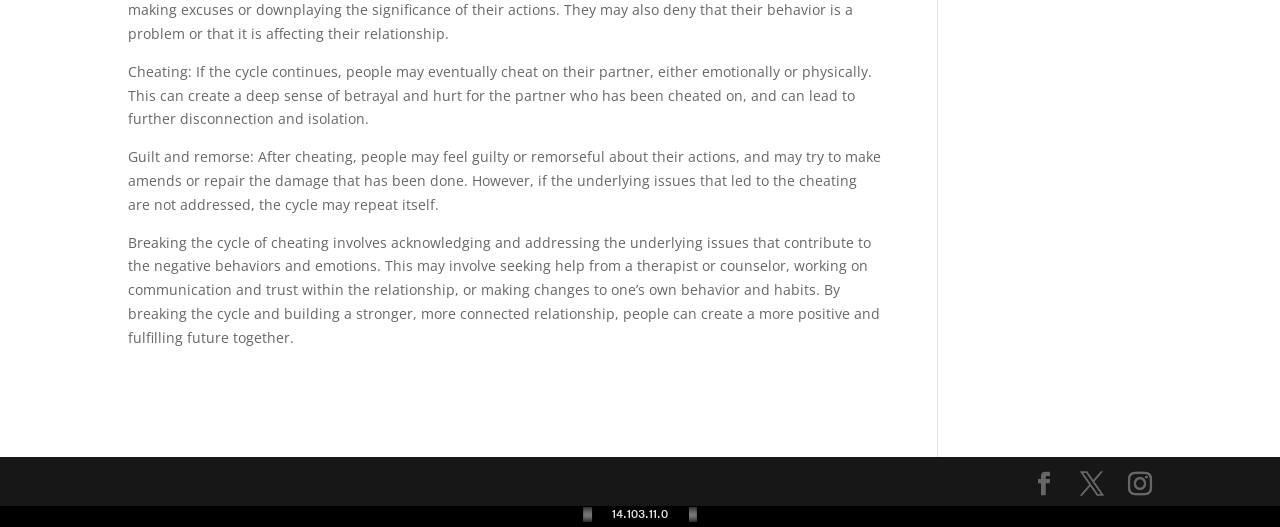Please provide a detailed answer to the question below based on the screenshot: 
How can one break the cycle of cheating?

The webpage suggests that breaking the cycle of cheating involves acknowledging and addressing the underlying issues that contribute to the negative behaviors and emotions, which may involve seeking help from a therapist or counselor, working on communication and trust within the relationship, or making changes to one’s own behavior and habits.